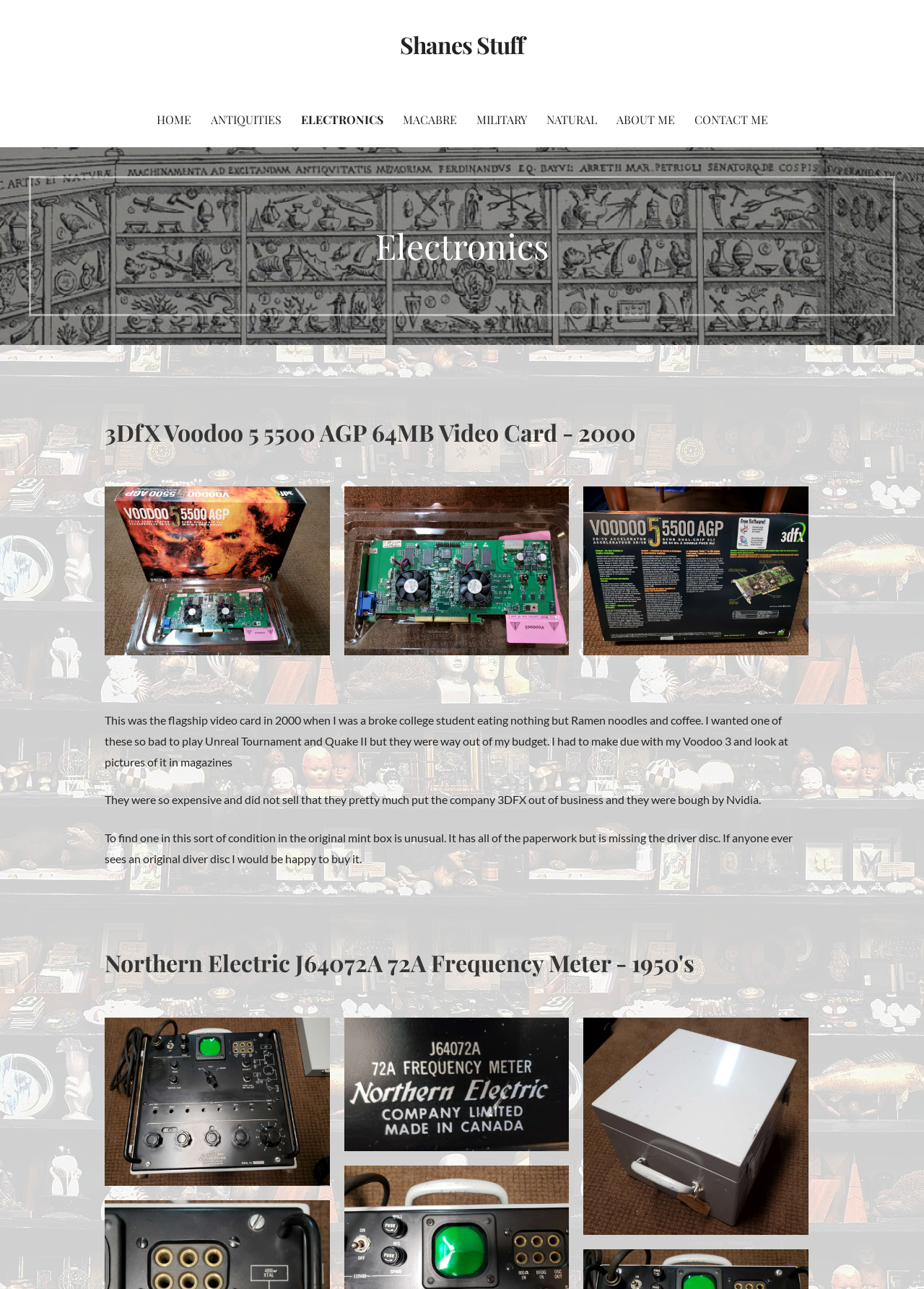Please identify the bounding box coordinates of the clickable region that I should interact with to perform the following instruction: "Read about the 'Northern Electric J64072A 72A Frequency Meter - 1950's'". The coordinates should be expressed as four float numbers between 0 and 1, i.e., [left, top, right, bottom].

[0.113, 0.735, 0.875, 0.76]